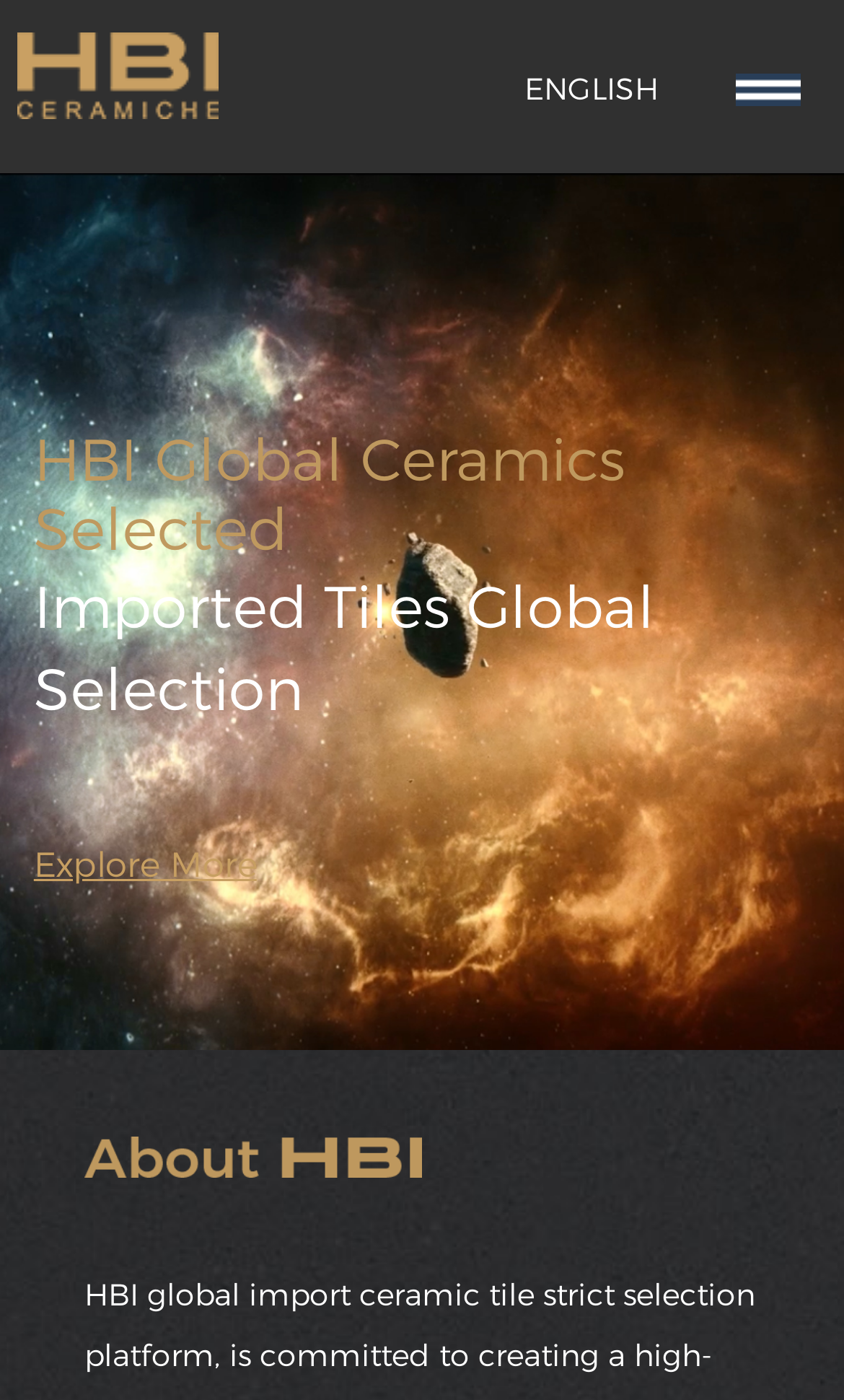Offer a meticulous description of the webpage's structure and content.

The webpage is a platform for global tiles, specifically focusing on high-end imported ceramic tiles. At the top-left corner, there is a heading with the title "HBI" in large font, accompanied by a smaller link with the same text "HBI" and an image of the HBI logo. 

To the right of the HBI title, there is a link labeled "ENGLISH", suggesting that the platform may offer multiple language options. 

Below the title section, there are two paragraphs of text. The first paragraph reads "HBI Global Ceramics Selected", and the second paragraph reads "Imported Tiles Global Selection". These paragraphs are positioned near the top-center of the page.

Further down the page, there is a call-to-action link labeled "Explore More", which is centered and takes up a significant portion of the page width.

At the bottom-left corner of the page, there is an image with a description, although the specific content of the image is not clear.